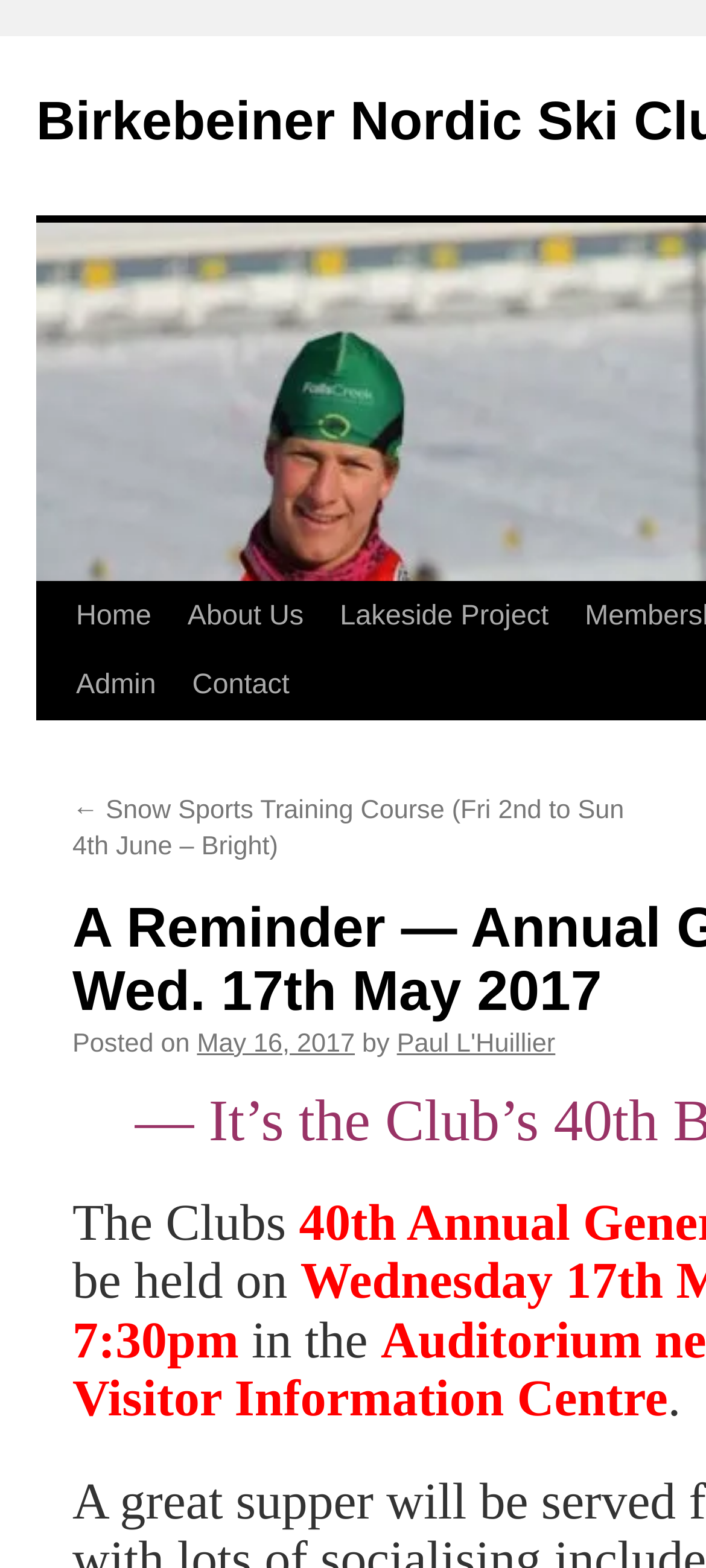Answer the question in a single word or phrase:
What is the purpose of the link 'Skip to content'?

To skip to main content